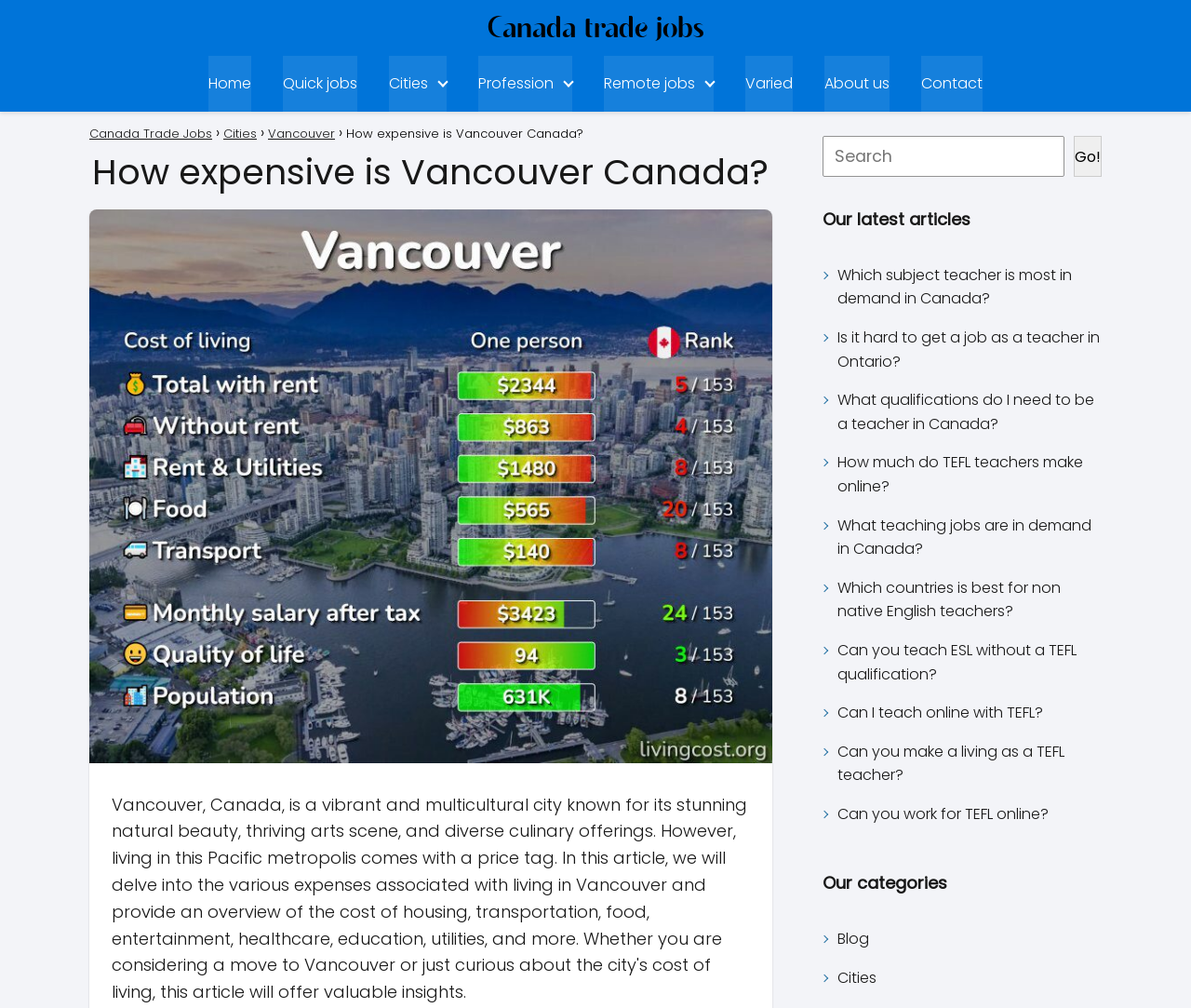Determine the bounding box coordinates of the target area to click to execute the following instruction: "Search for something."

[0.691, 0.135, 0.925, 0.175]